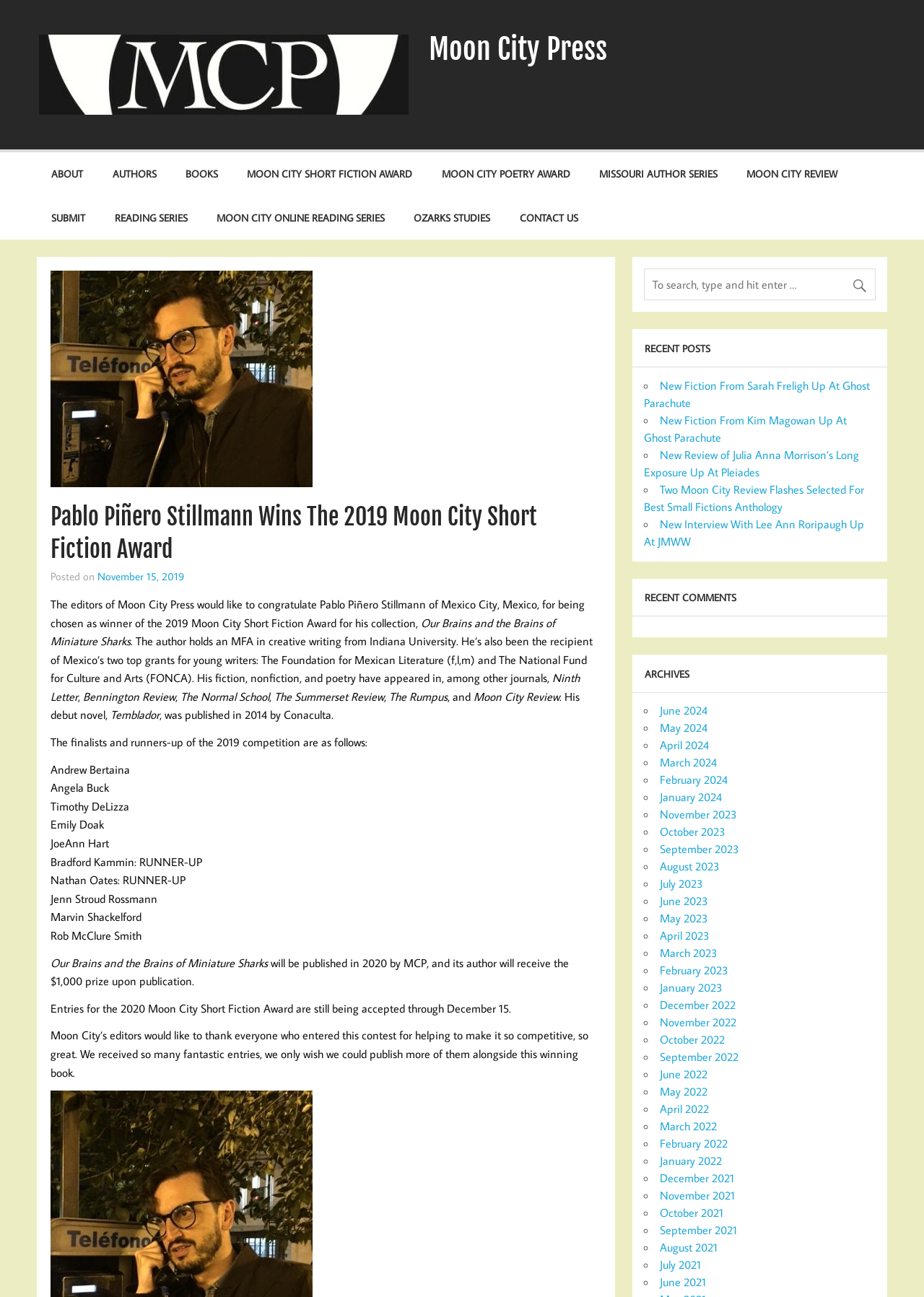How much is the prize for the winner of the Moon City Short Fiction Award?
Provide a short answer using one word or a brief phrase based on the image.

$1,000